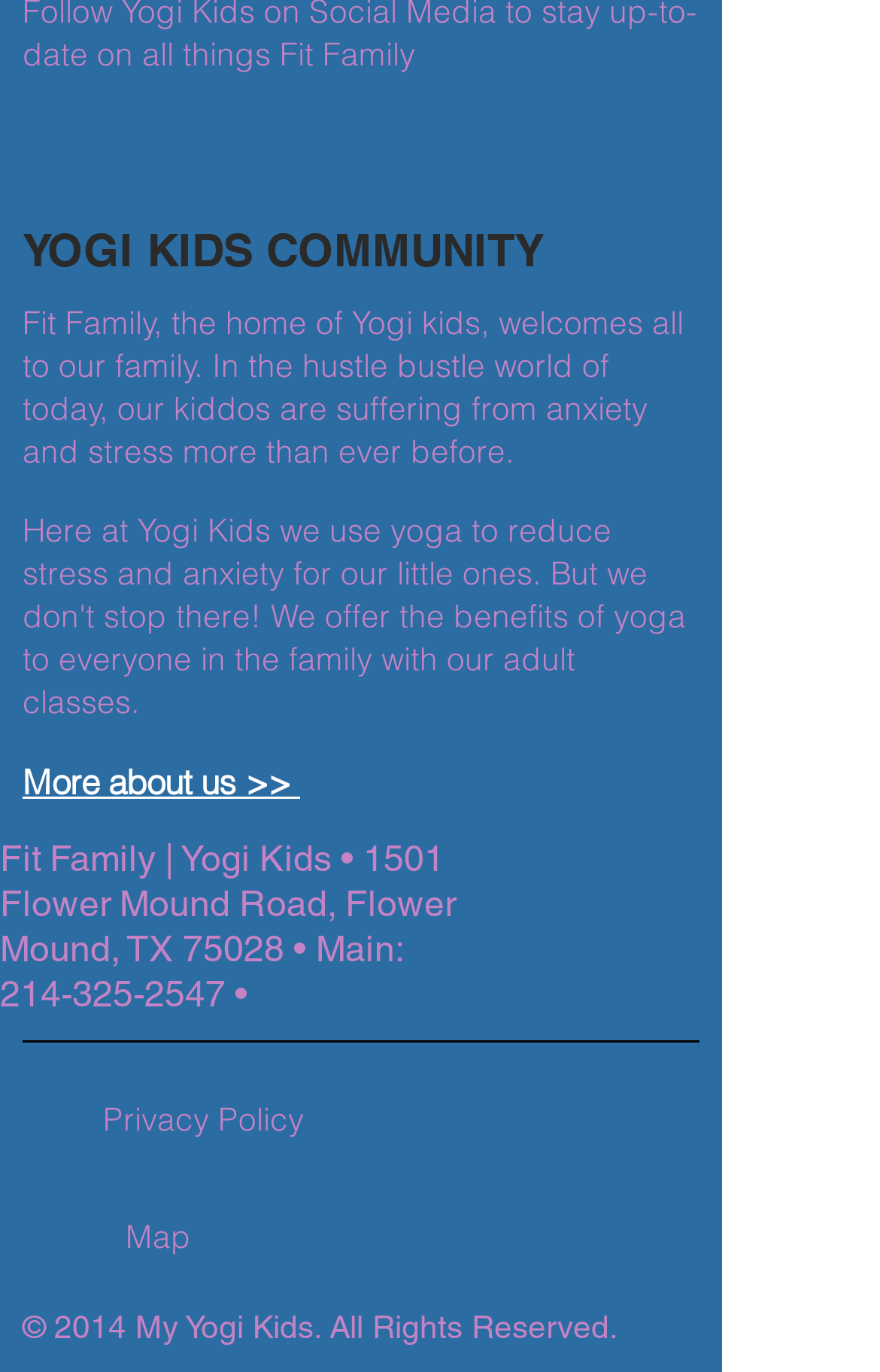Find the bounding box of the UI element described as follows: "214-325-2547".

[0.0, 0.709, 0.256, 0.74]